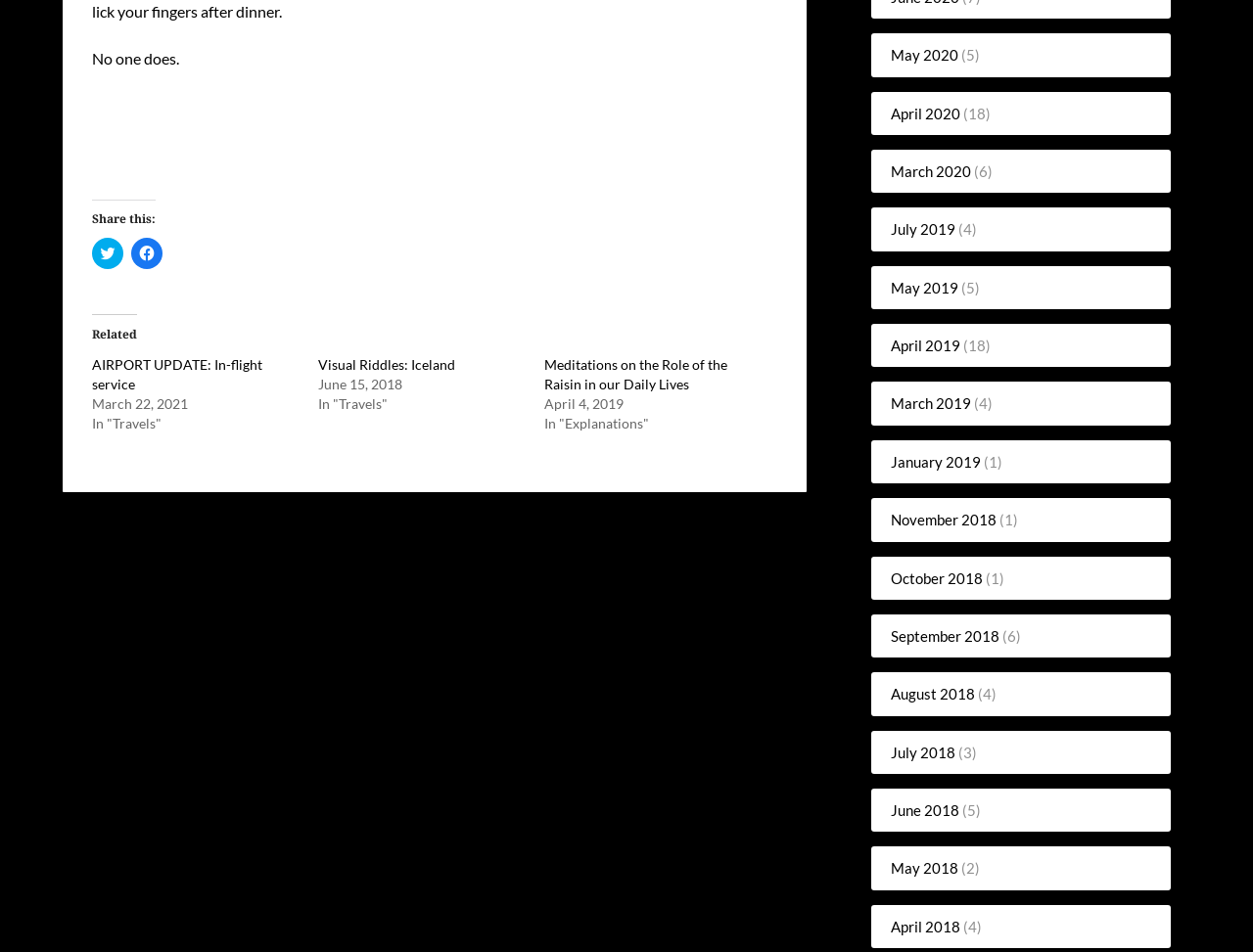Please determine the bounding box coordinates of the element's region to click in order to carry out the following instruction: "Go to May 2020". The coordinates should be four float numbers between 0 and 1, i.e., [left, top, right, bottom].

[0.711, 0.048, 0.765, 0.067]